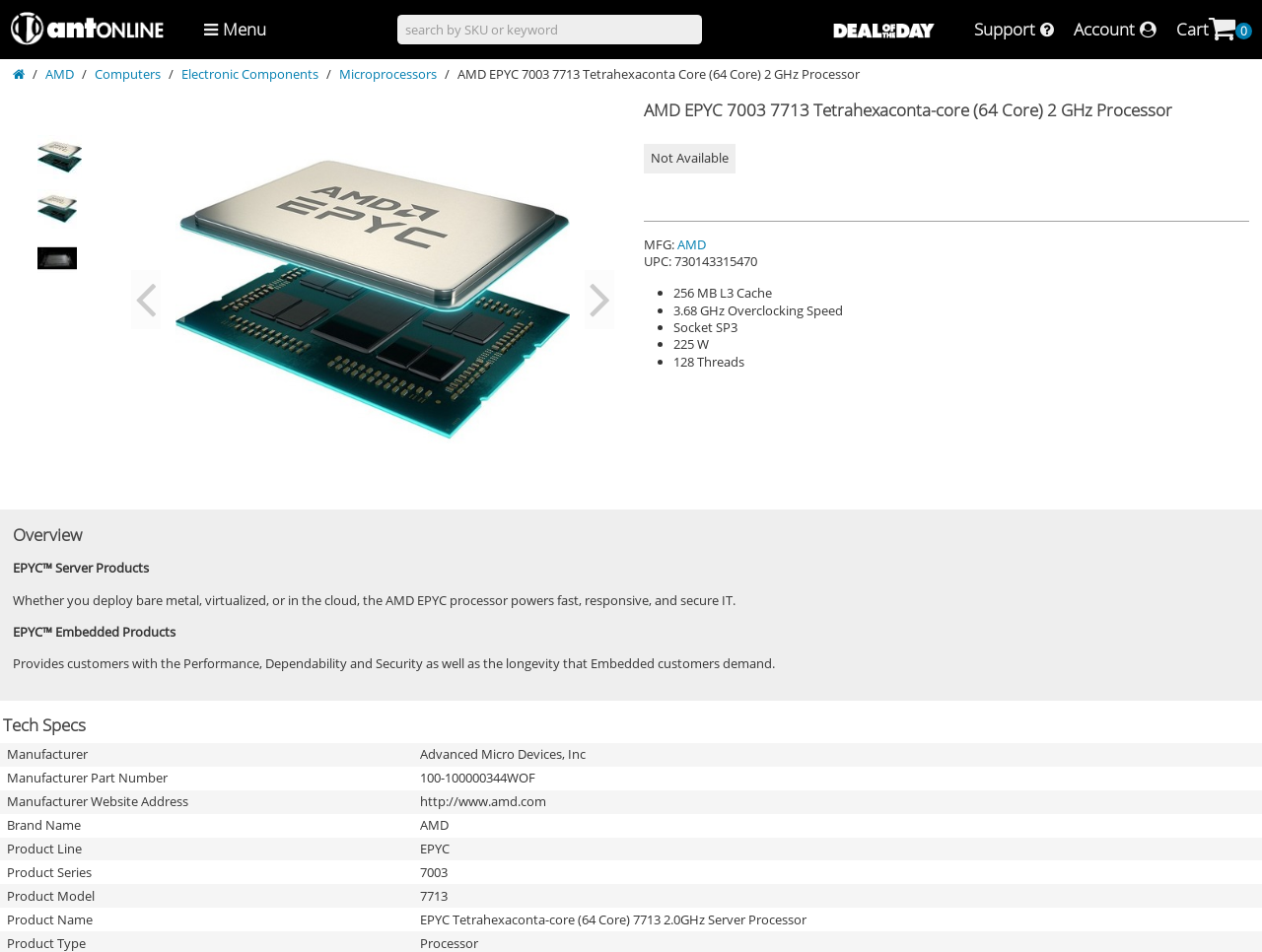Give a one-word or phrase response to the following question: What is the overclocking speed of the processor?

3.68 GHz